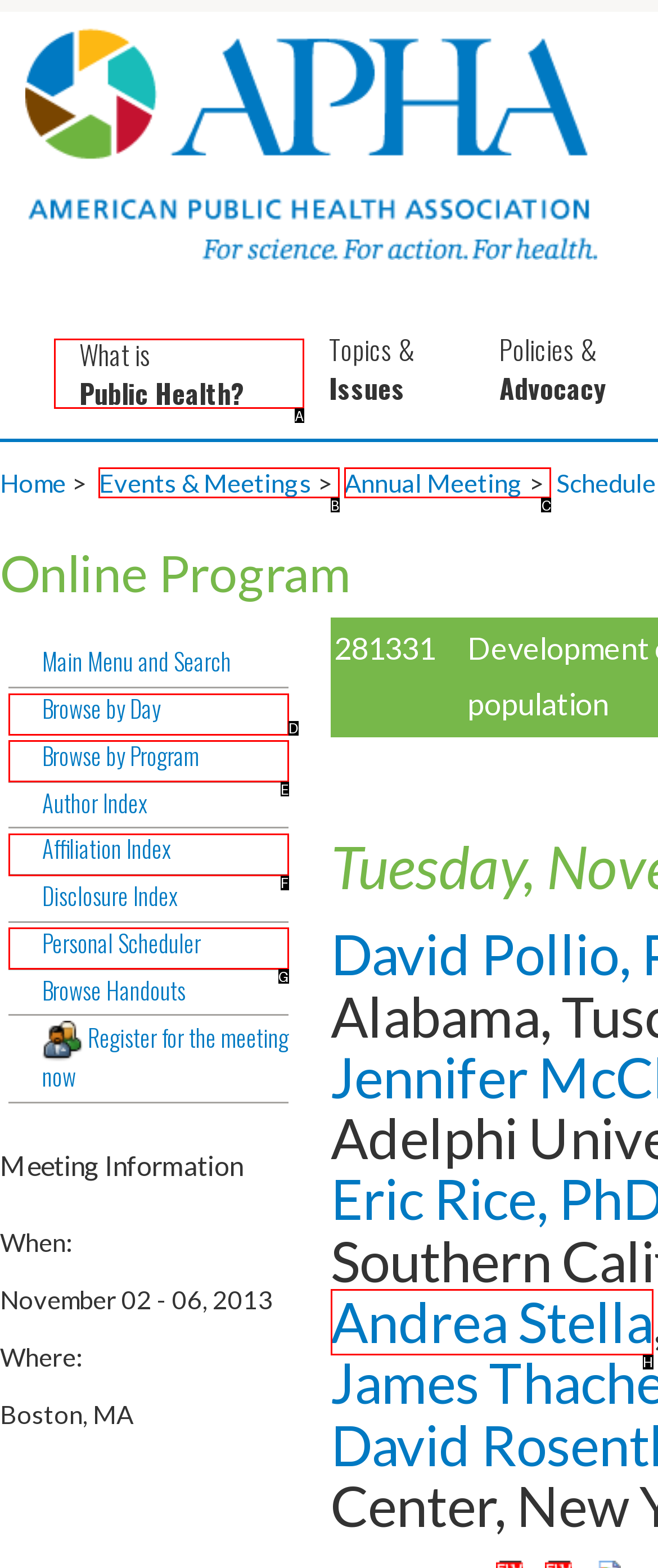Based on the description: Events & Meetings
Select the letter of the corresponding UI element from the choices provided.

B